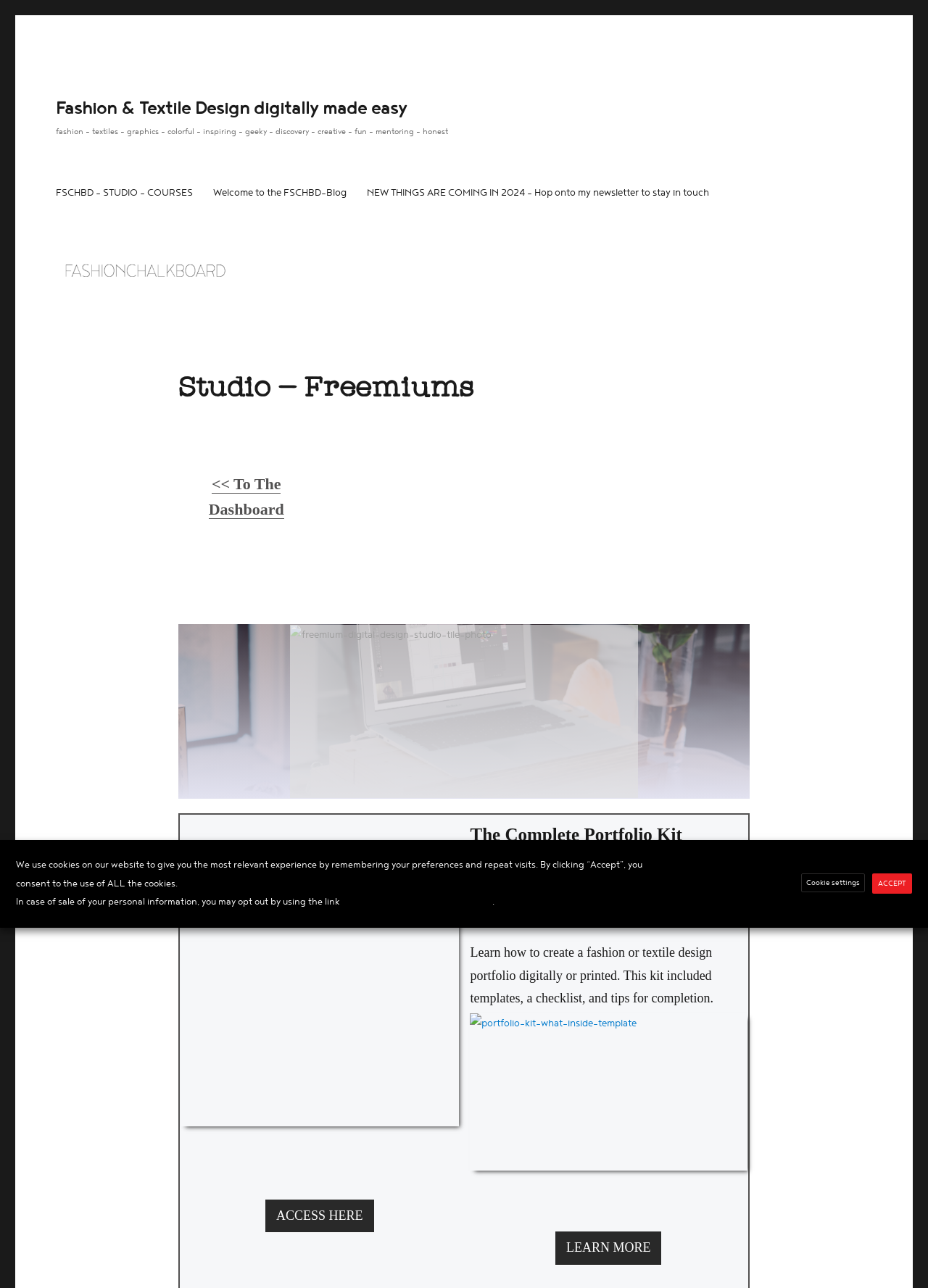Provide a short, one-word or phrase answer to the question below:
What is the level of the portfolio kit?

Any Level